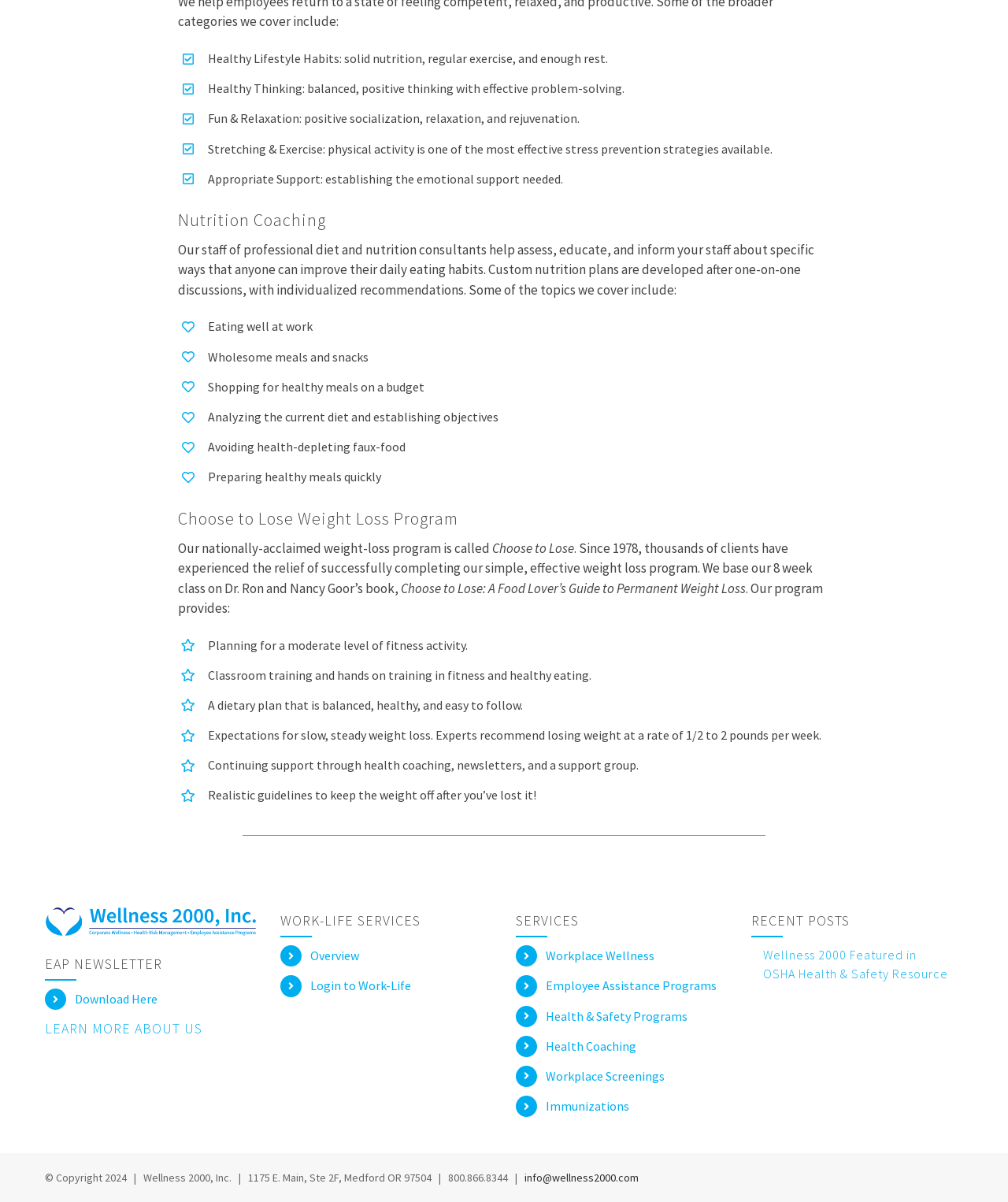Based on what you see in the screenshot, provide a thorough answer to this question: What is the contact email address of Wellness 2000, Inc.?

At the bottom of the webpage, in the copyright section, the contact email address of Wellness 2000, Inc. is listed as 'info@wellness2000.com'. This email address is linked and can be used to contact the organization.